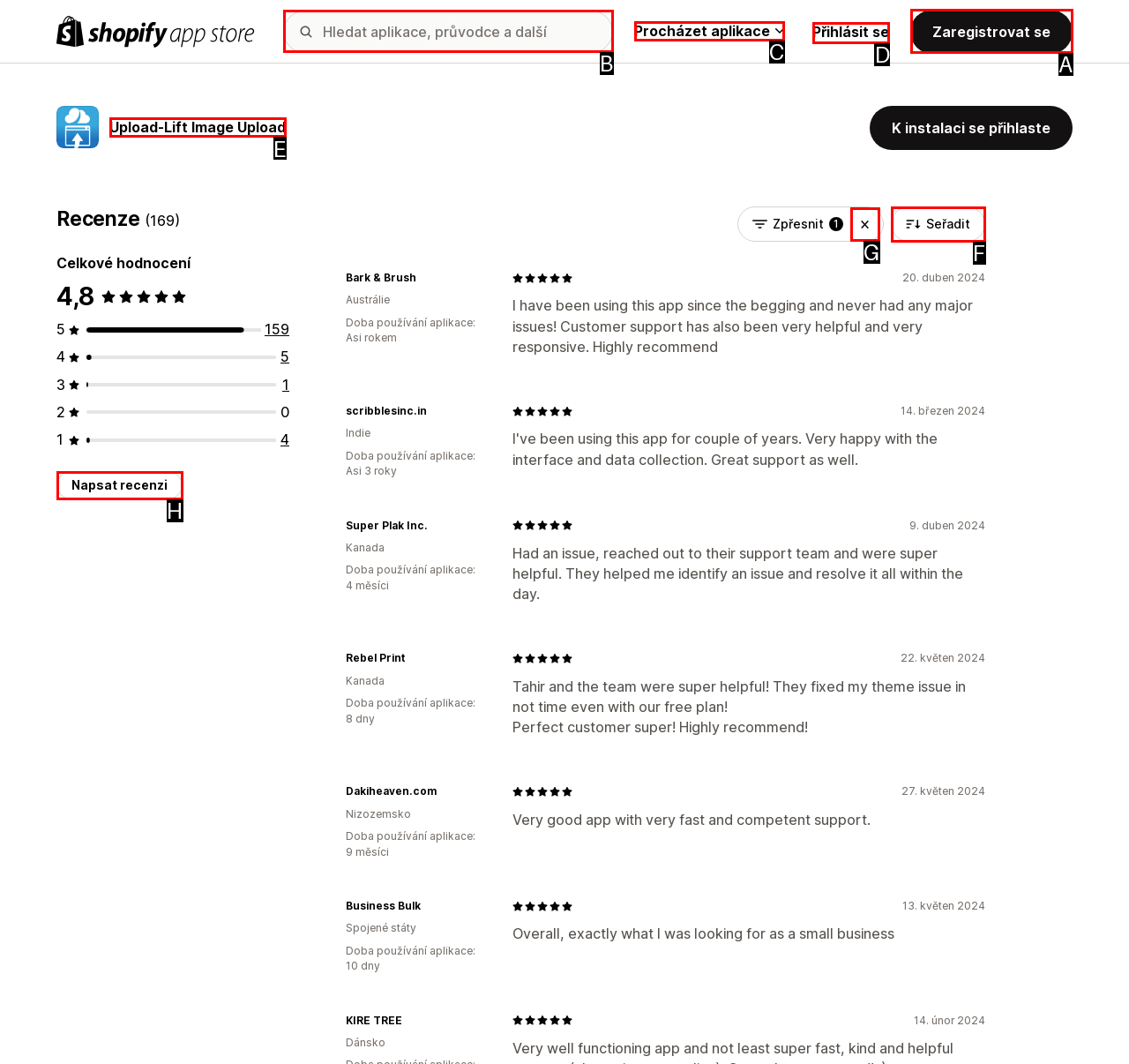Determine the letter of the UI element that will complete the task: Log in
Reply with the corresponding letter.

D